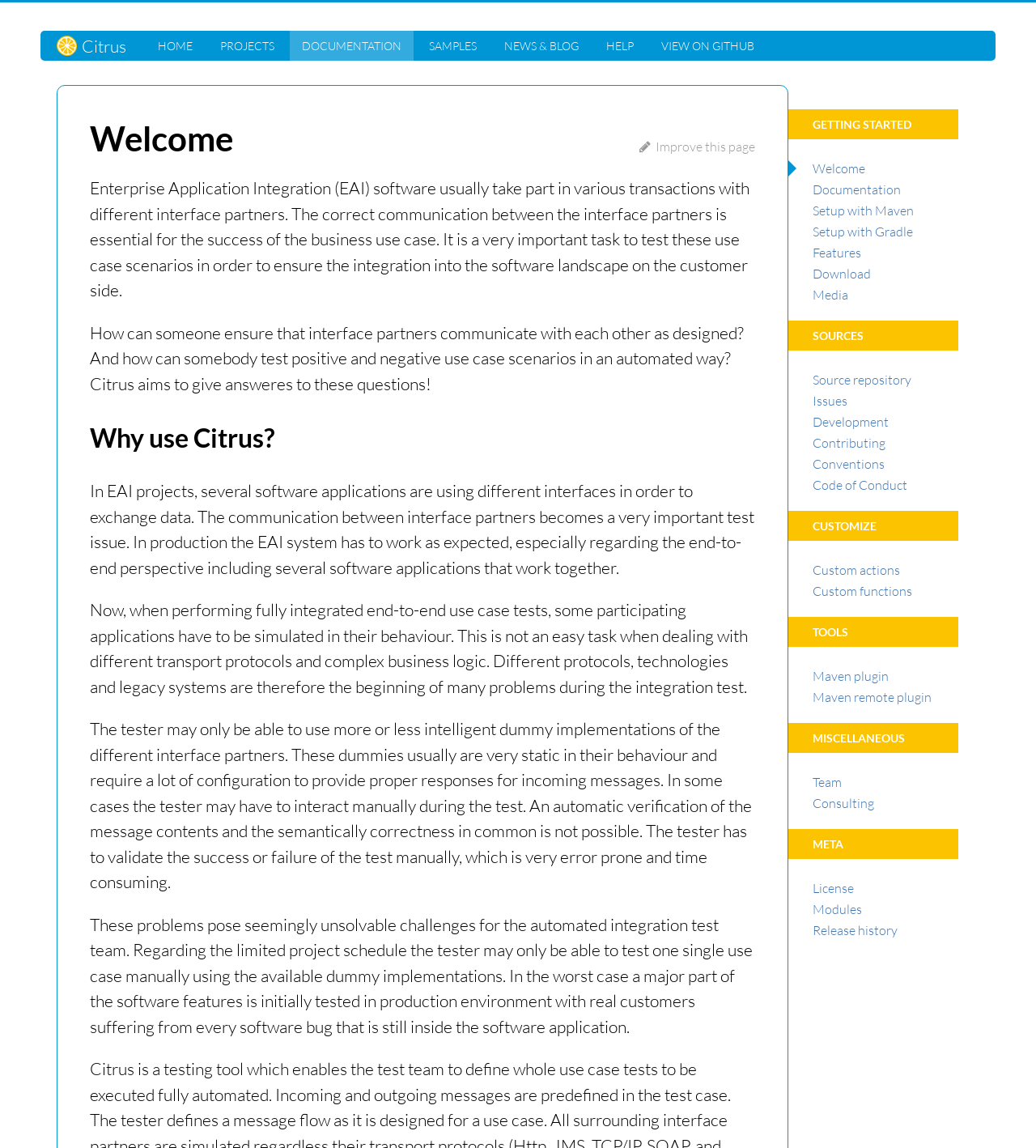Locate the bounding box coordinates of the clickable area to execute the instruction: "Learn about Citrus features". Provide the coordinates as four float numbers between 0 and 1, represented as [left, top, right, bottom].

[0.784, 0.213, 0.831, 0.227]